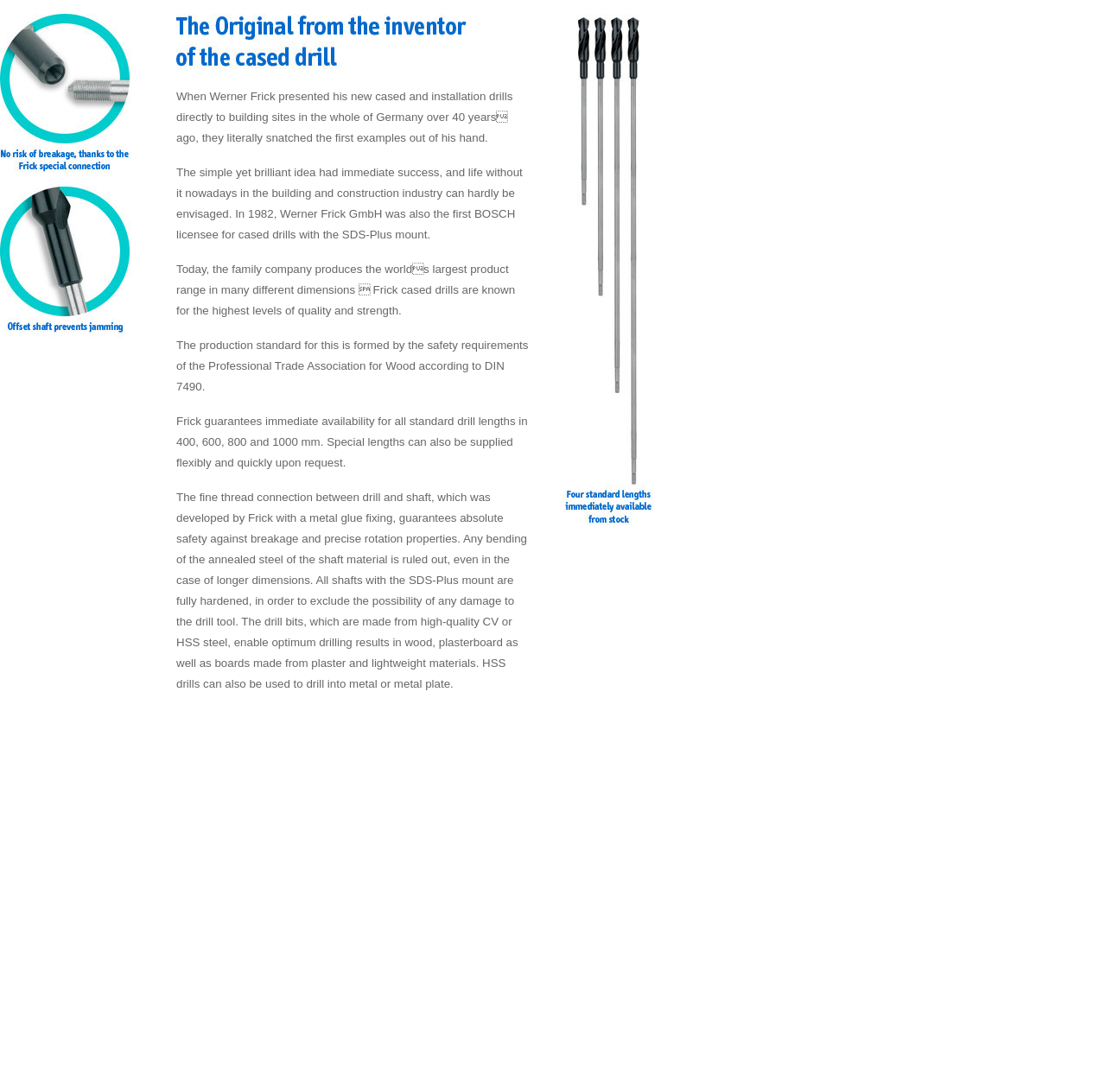Construct a comprehensive description capturing every detail on the webpage.

The webpage is about Frick Bohrer, a company that specializes in cased drills and installation drills. At the top-left corner, there are two small images, one above the other. To the right of these images, there is a block of text that describes the company's history and products. The text explains how the company's founder, Werner Frick, introduced cased drills to the German market over 40 years ago and how the company has since become a leading producer of high-quality drills.

Below the text, there is a small image that appears to be a logo or a graphic related to the company. On the right side of the page, there is a larger image that takes up most of the width of the page. This image may be a product image or a visual representation of the company's products.

The overall layout of the page is divided into three columns, with the left column containing the two small images, the middle column containing the text, and the right column containing the larger image. The text is the main focus of the page, providing detailed information about the company's history, products, and features.